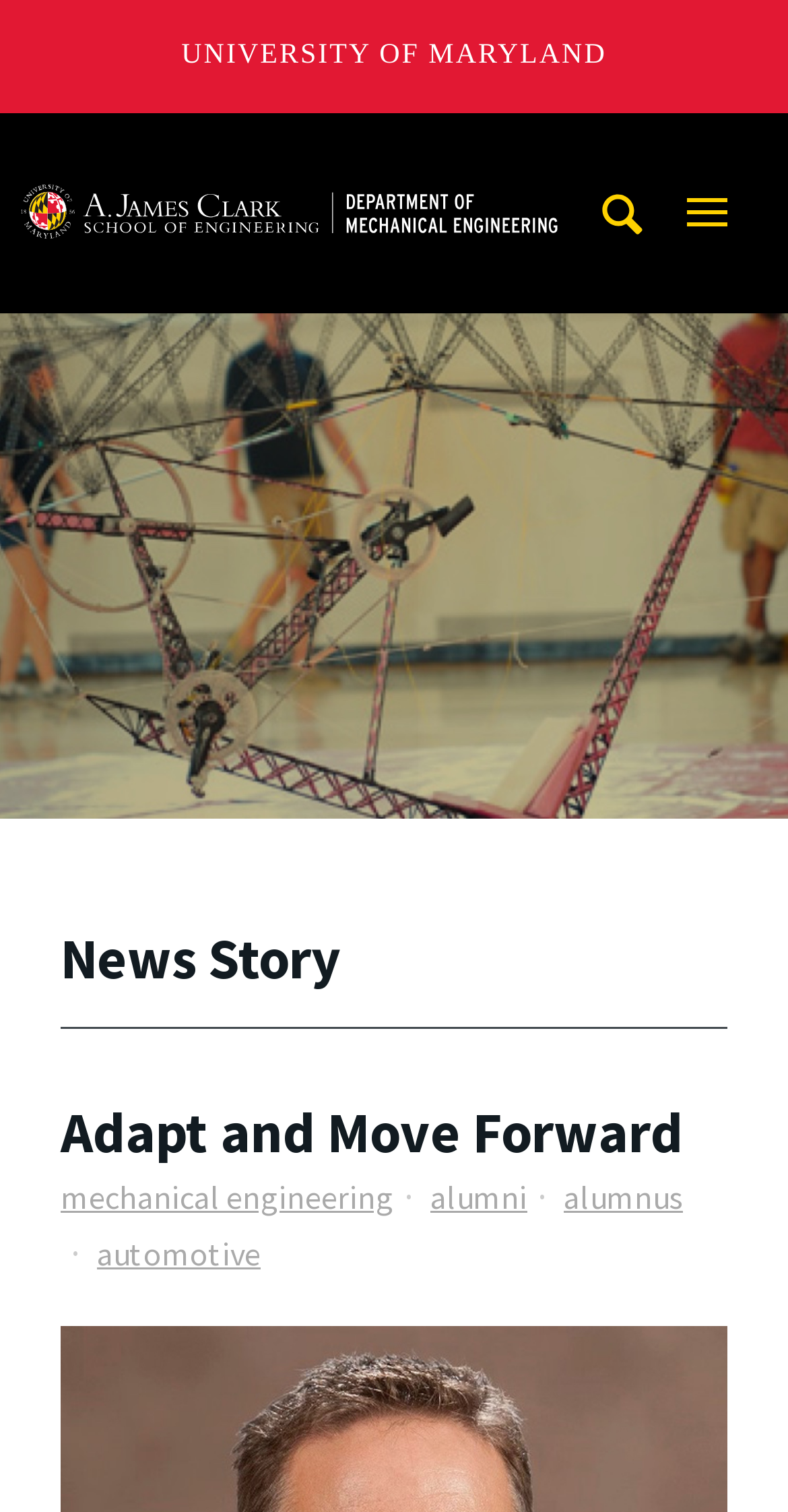What is the name of the school?
Provide an in-depth answer to the question, covering all aspects.

The answer can be found by looking at the link at the top of the page, which says 'A. James Clark School of Engineering, University of Maryland'.